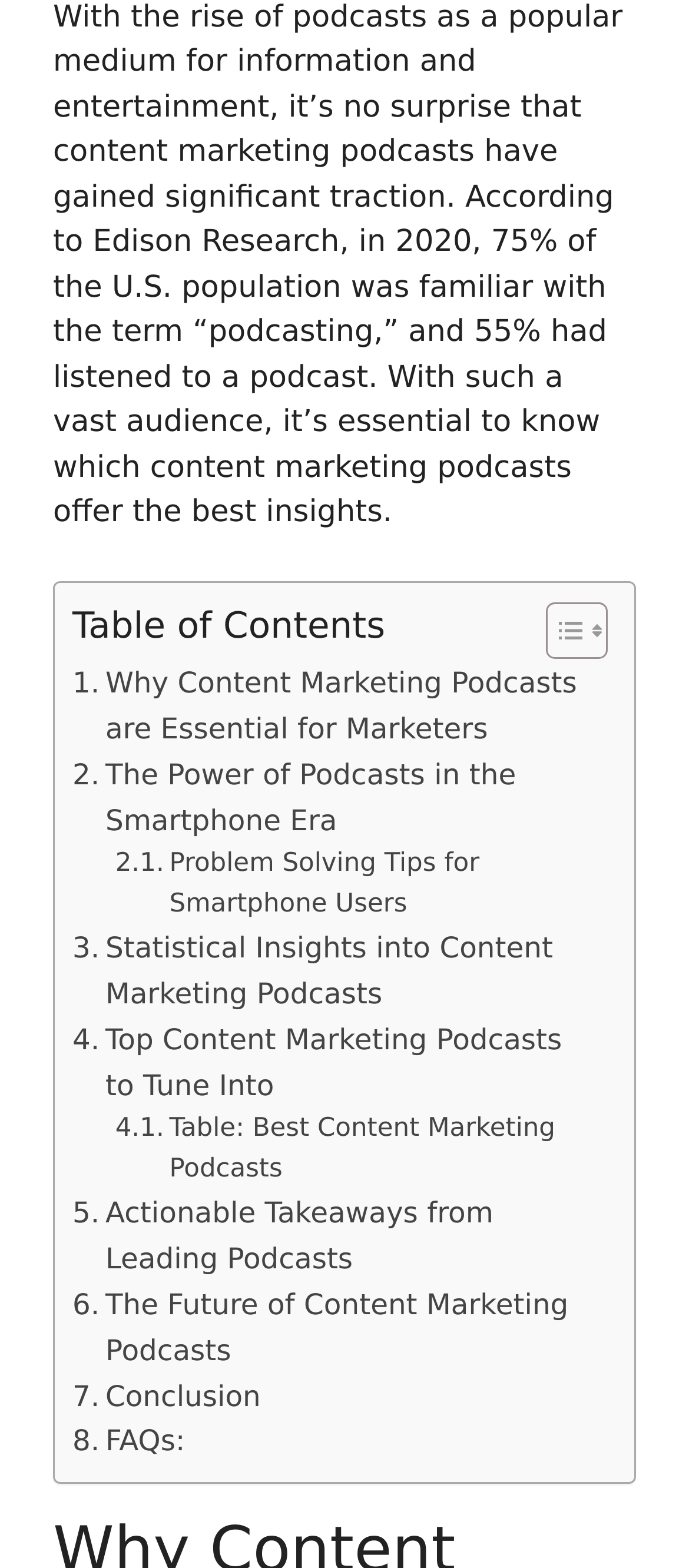Please identify the coordinates of the bounding box for the clickable region that will accomplish this instruction: "Contact Linda".

None